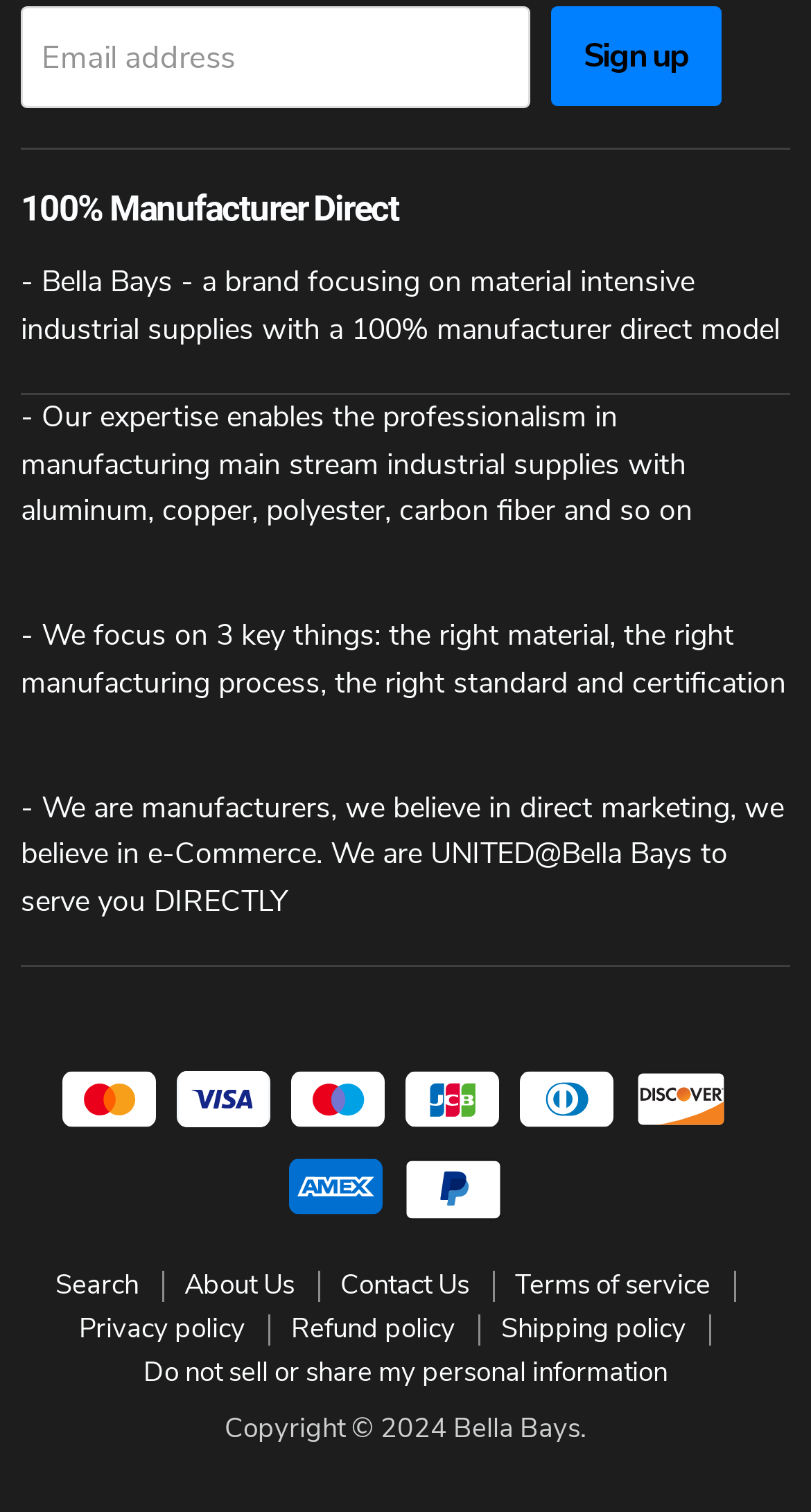What is the year of copyright mentioned on the webpage?
Answer with a single word or phrase, using the screenshot for reference.

2024